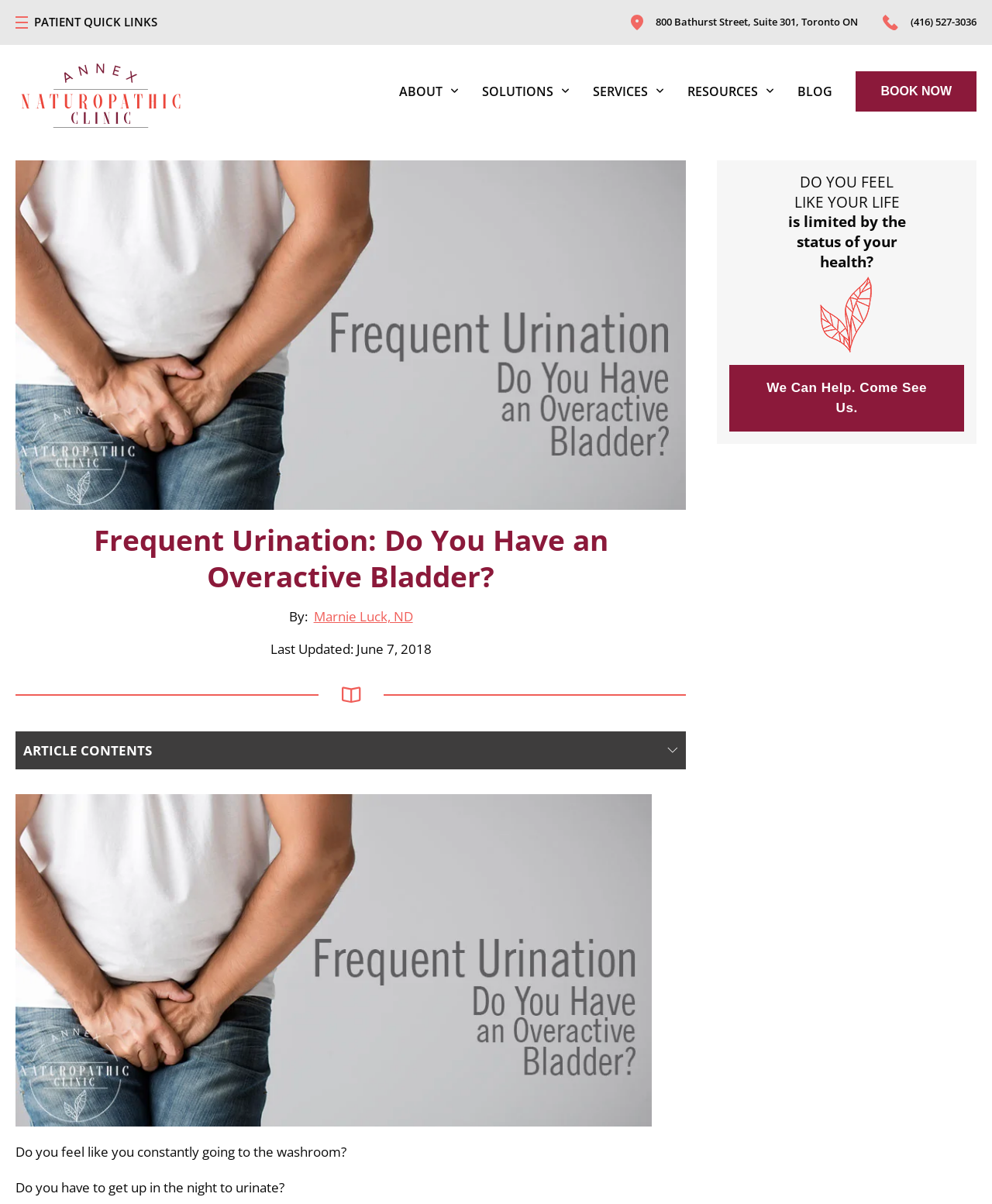Refer to the image and provide an in-depth answer to the question: 
What is the phone number of the clinic?

I found the clinic's phone number by looking at the link element with the text '(416) 527-3036' which is located at the top of the webpage, next to the clinic's address.